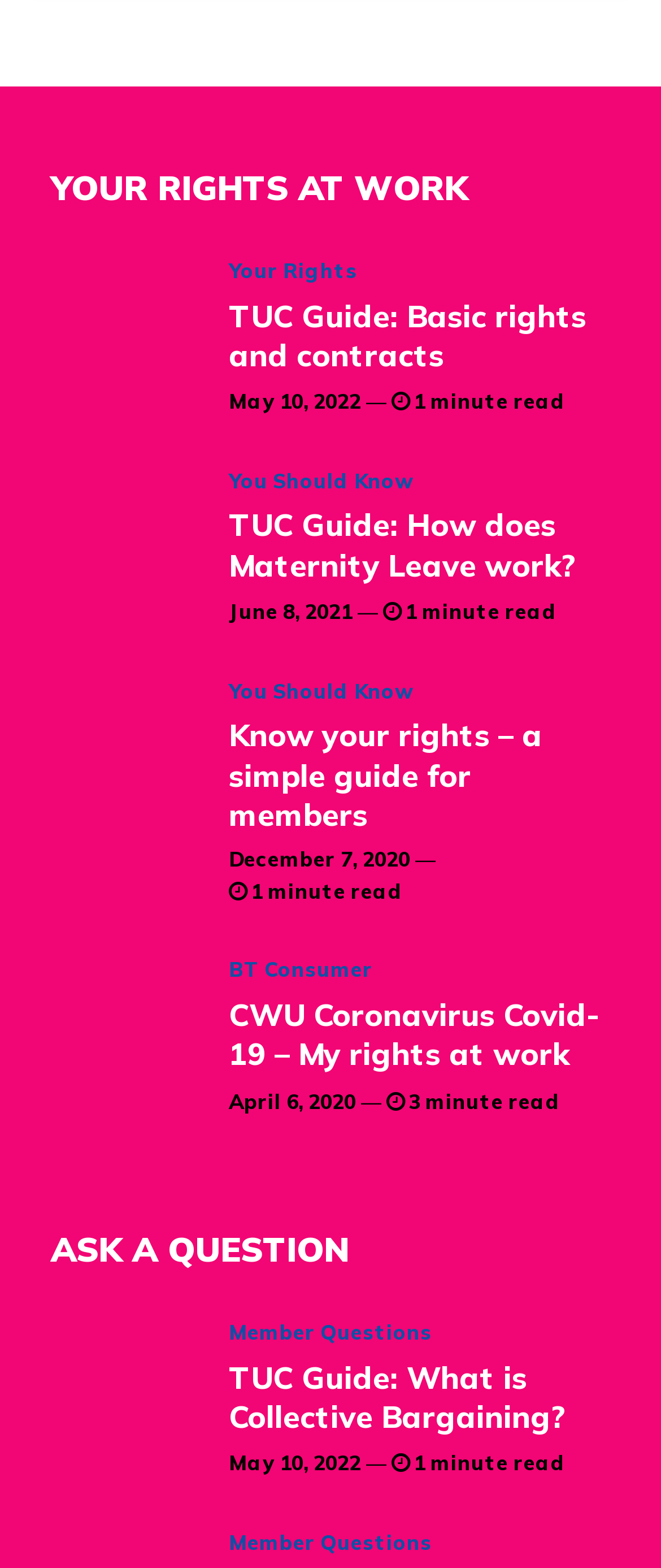Find the bounding box coordinates for the area you need to click to carry out the instruction: "Click on 'Your Rights'". The coordinates should be four float numbers between 0 and 1, indicated as [left, top, right, bottom].

[0.346, 0.166, 0.541, 0.181]